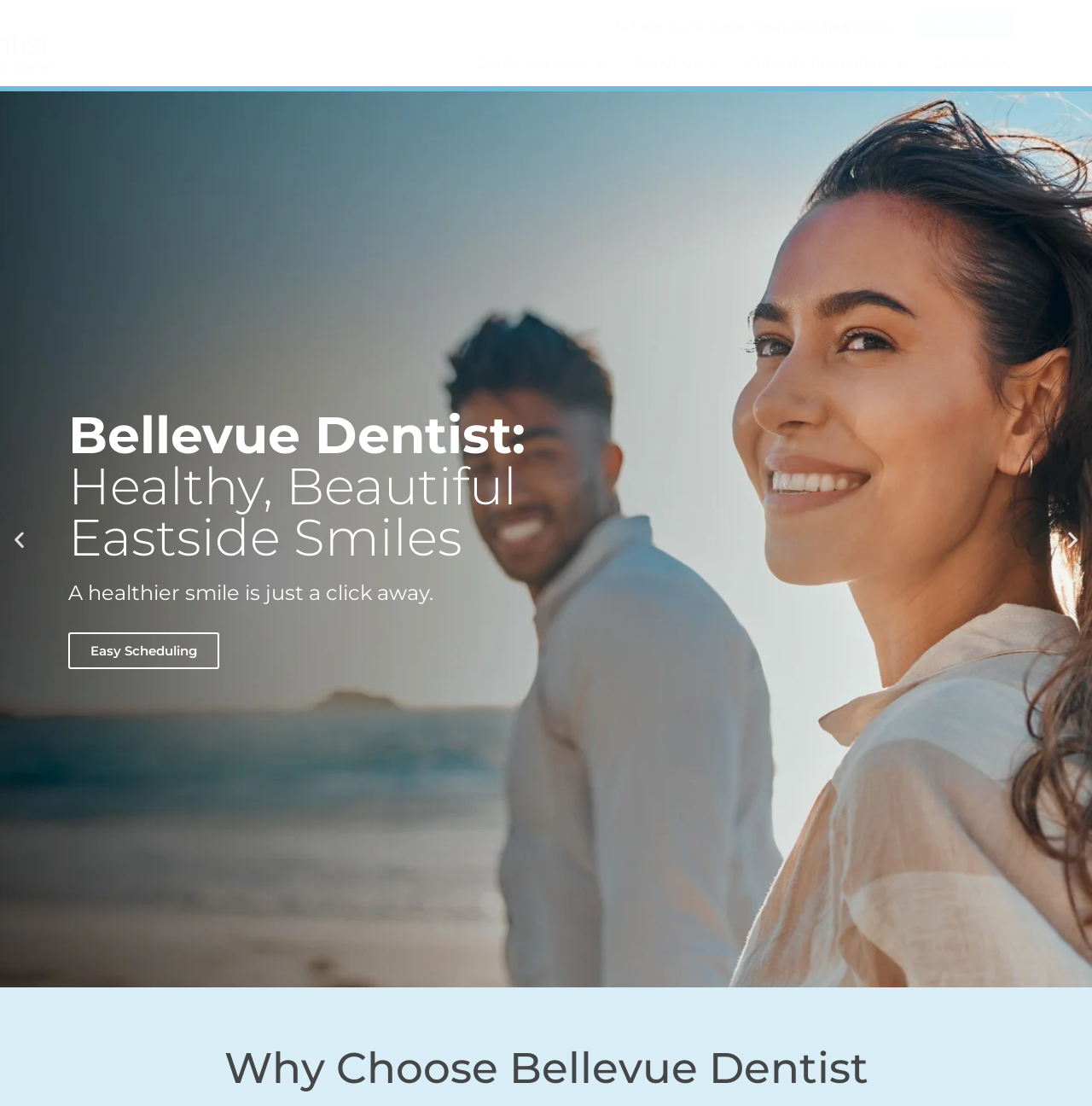What is the purpose of the 'Pay Online' link?
Please respond to the question with a detailed and well-explained answer.

I found the 'Pay Online' link on the top section of the webpage, and based on its text, I infer that its purpose is to allow users to pay their bills or fees online.